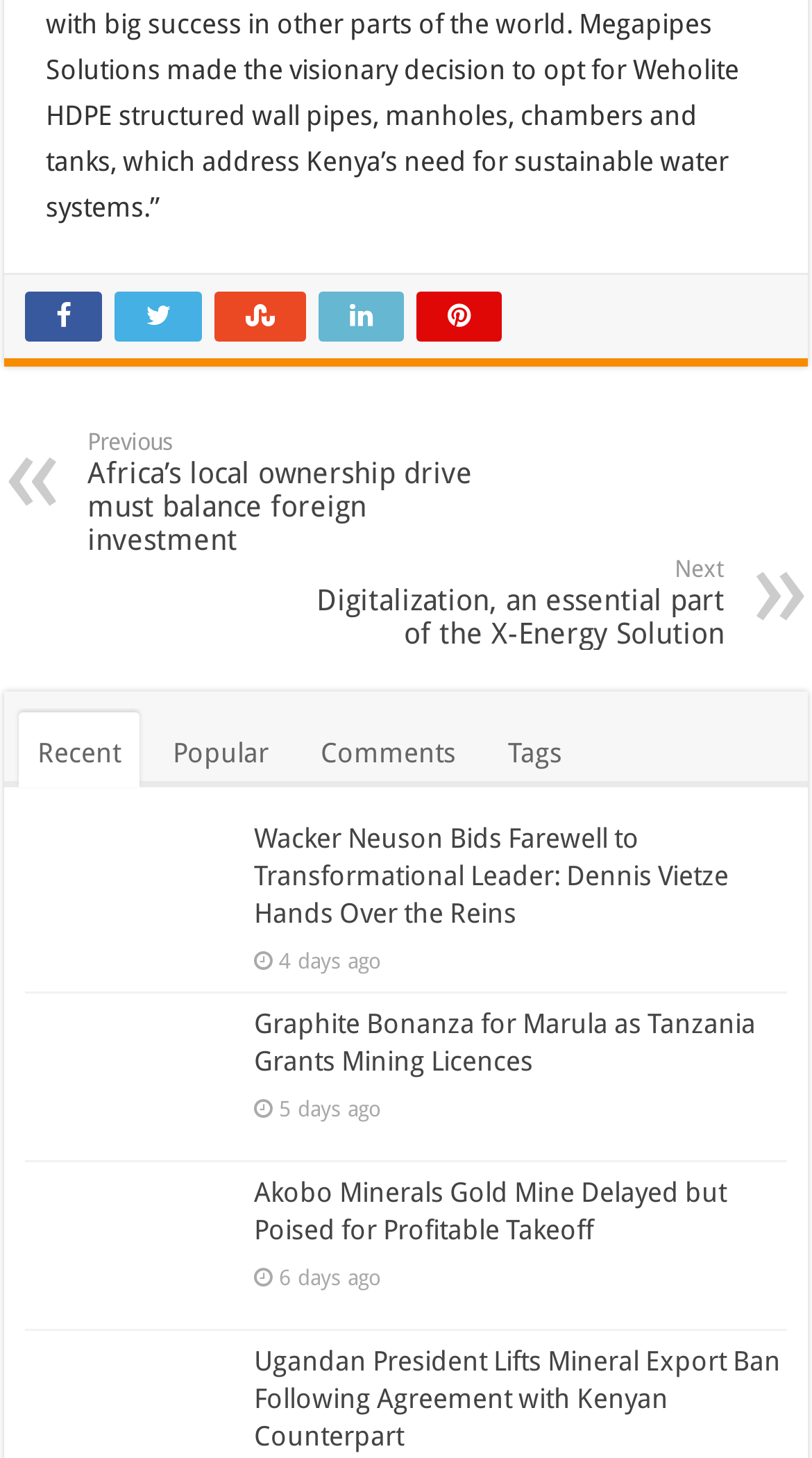Can you determine the bounding box coordinates of the area that needs to be clicked to fulfill the following instruction: "Go to the next article"?

[0.367, 0.381, 0.892, 0.445]